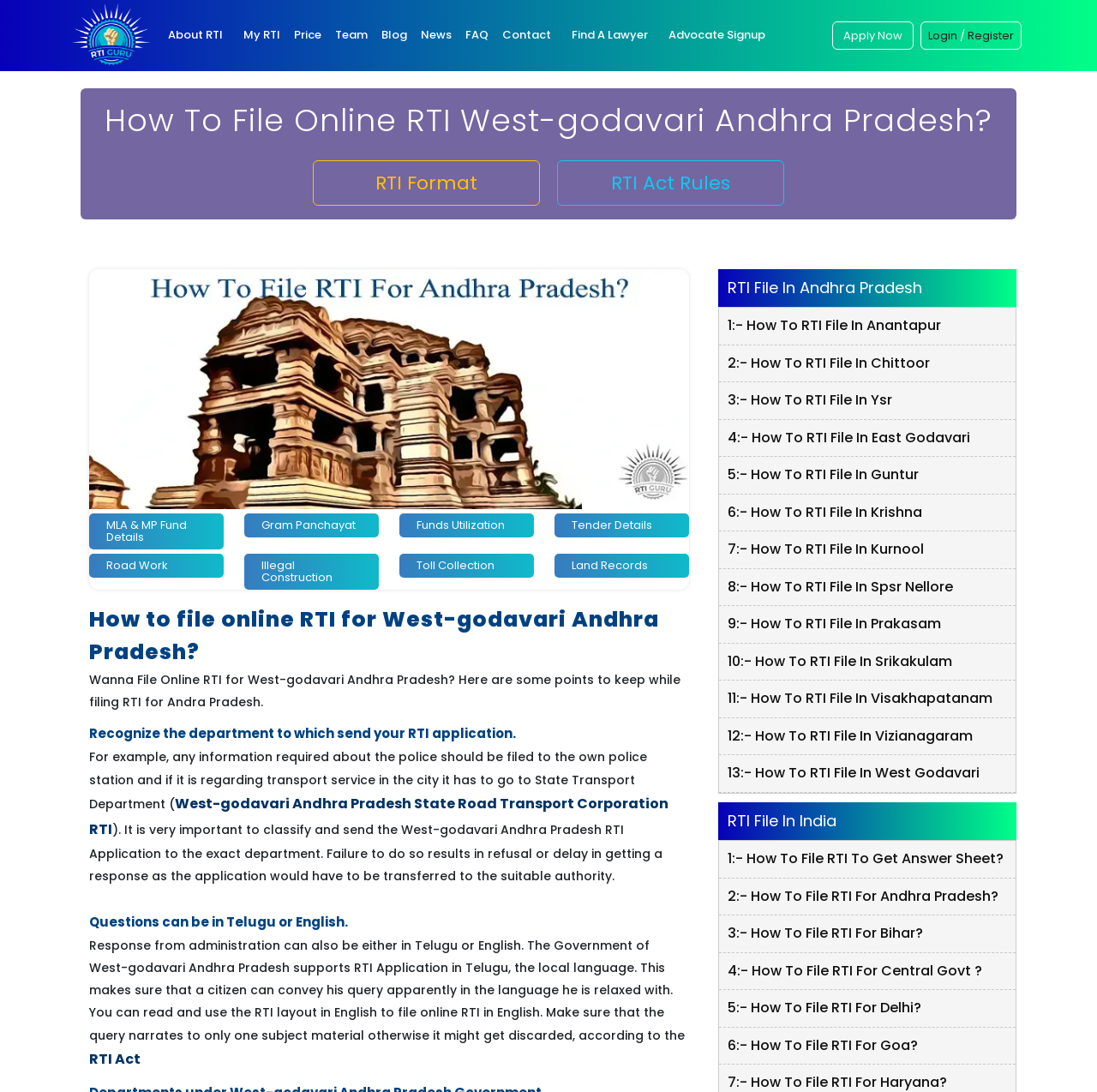How many districts in Andhra Pradesh are listed for filing RTI applications?
Look at the screenshot and respond with a single word or phrase.

13